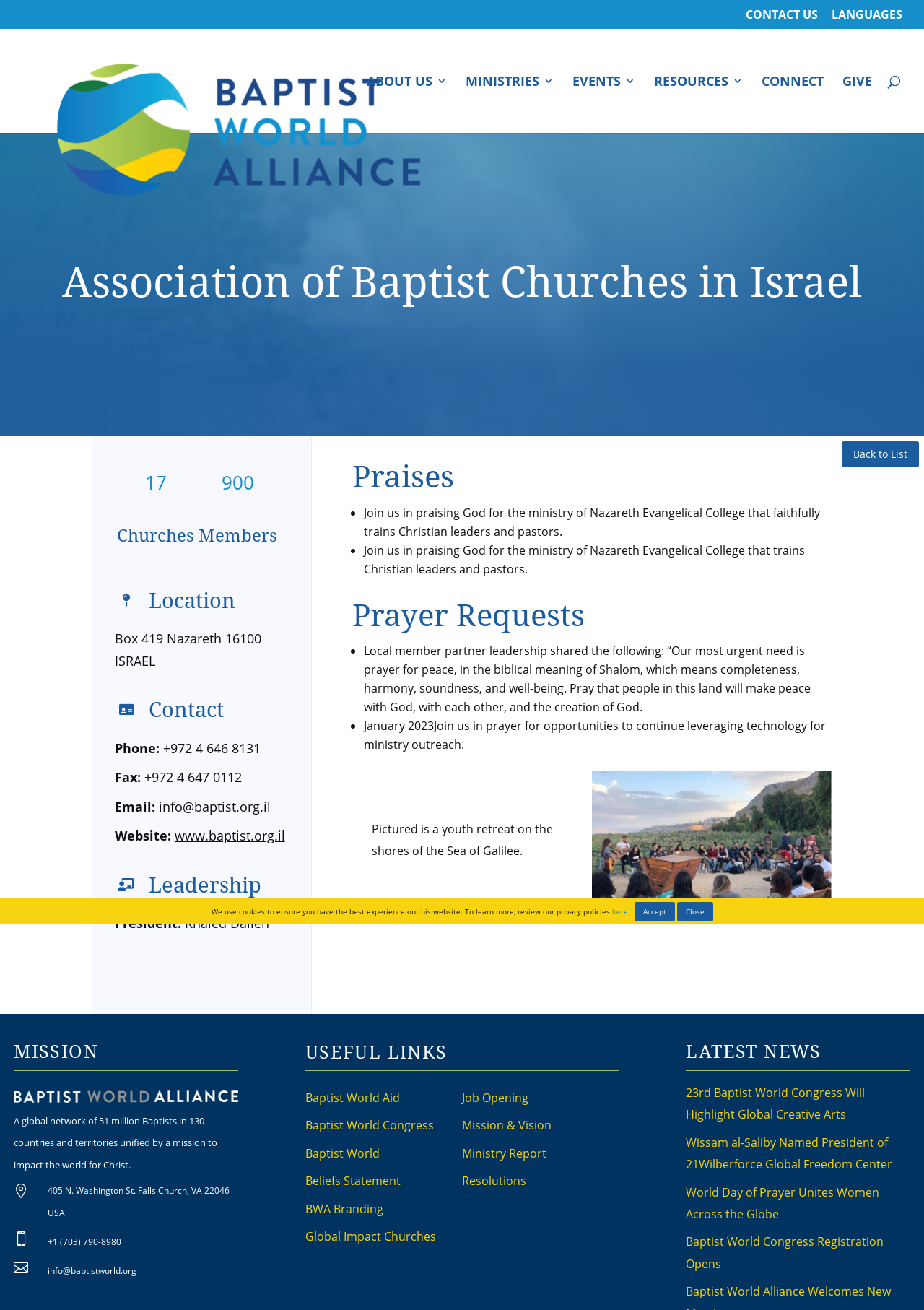Kindly determine the bounding box coordinates of the area that needs to be clicked to fulfill this instruction: "Search for something".

[0.053, 0.022, 0.953, 0.023]